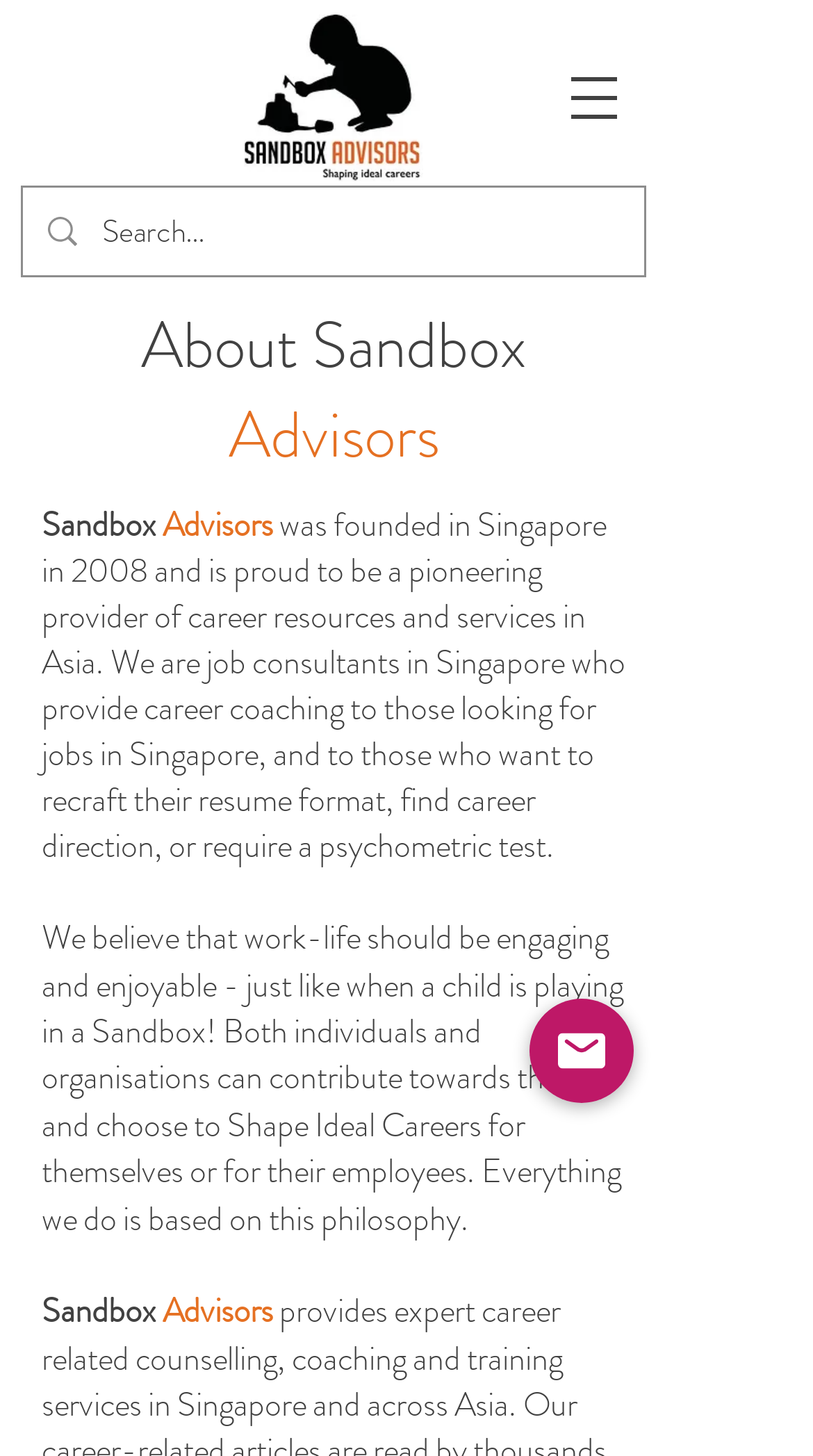Generate the title text from the webpage.

About Sandbox Advisors